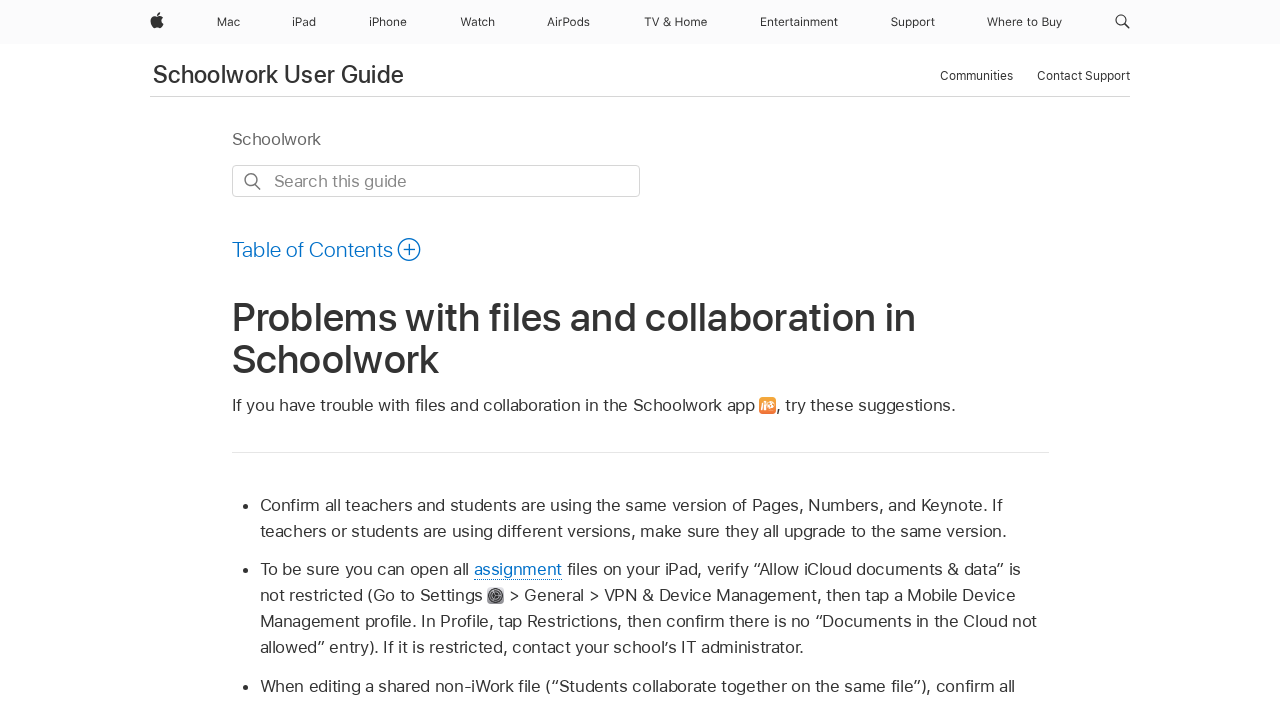How many navigation menus are available on this webpage?
From the screenshot, provide a brief answer in one word or phrase.

2